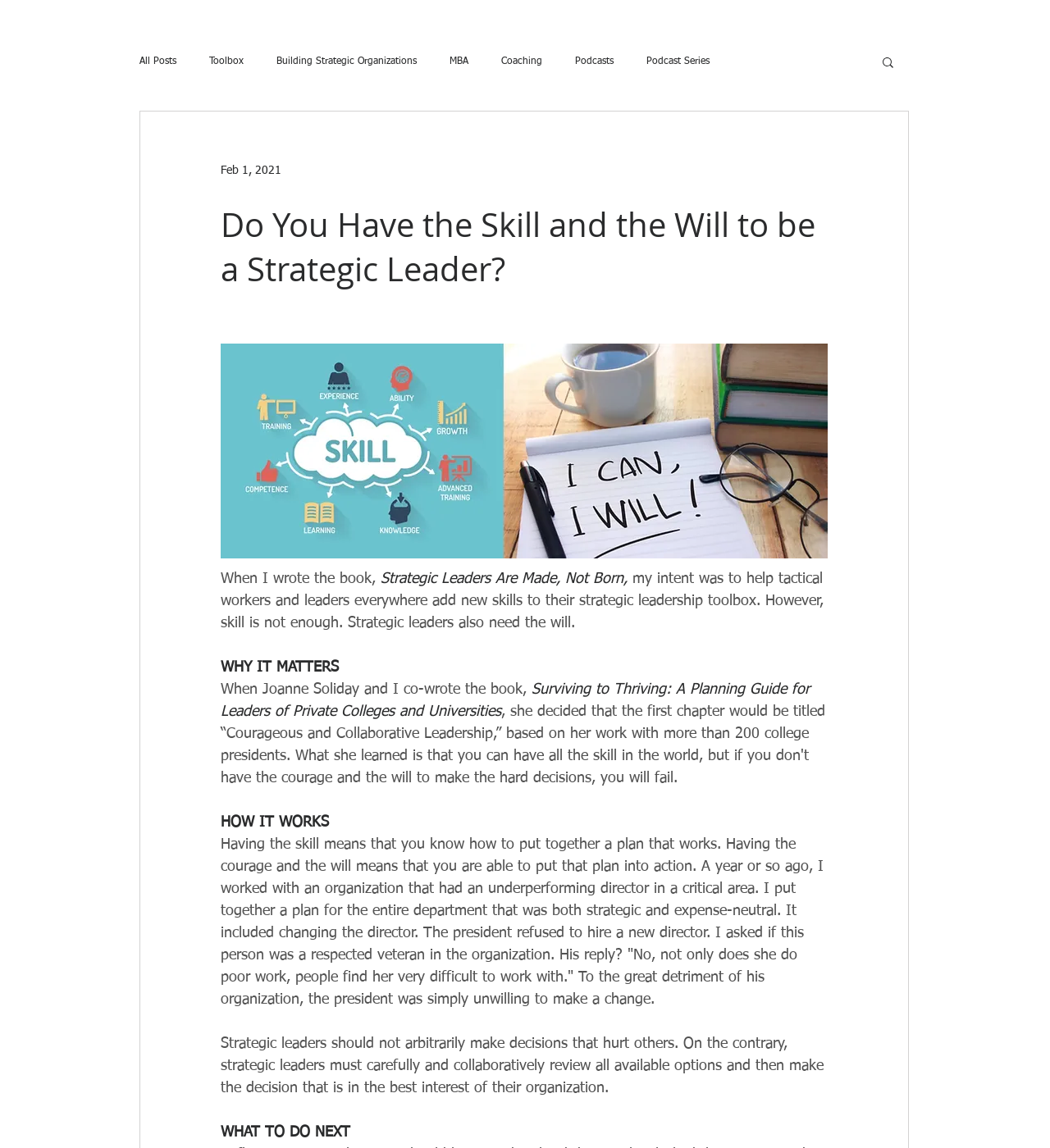Give a concise answer using one word or a phrase to the following question:
What is the topic of the book mentioned?

Strategic leadership